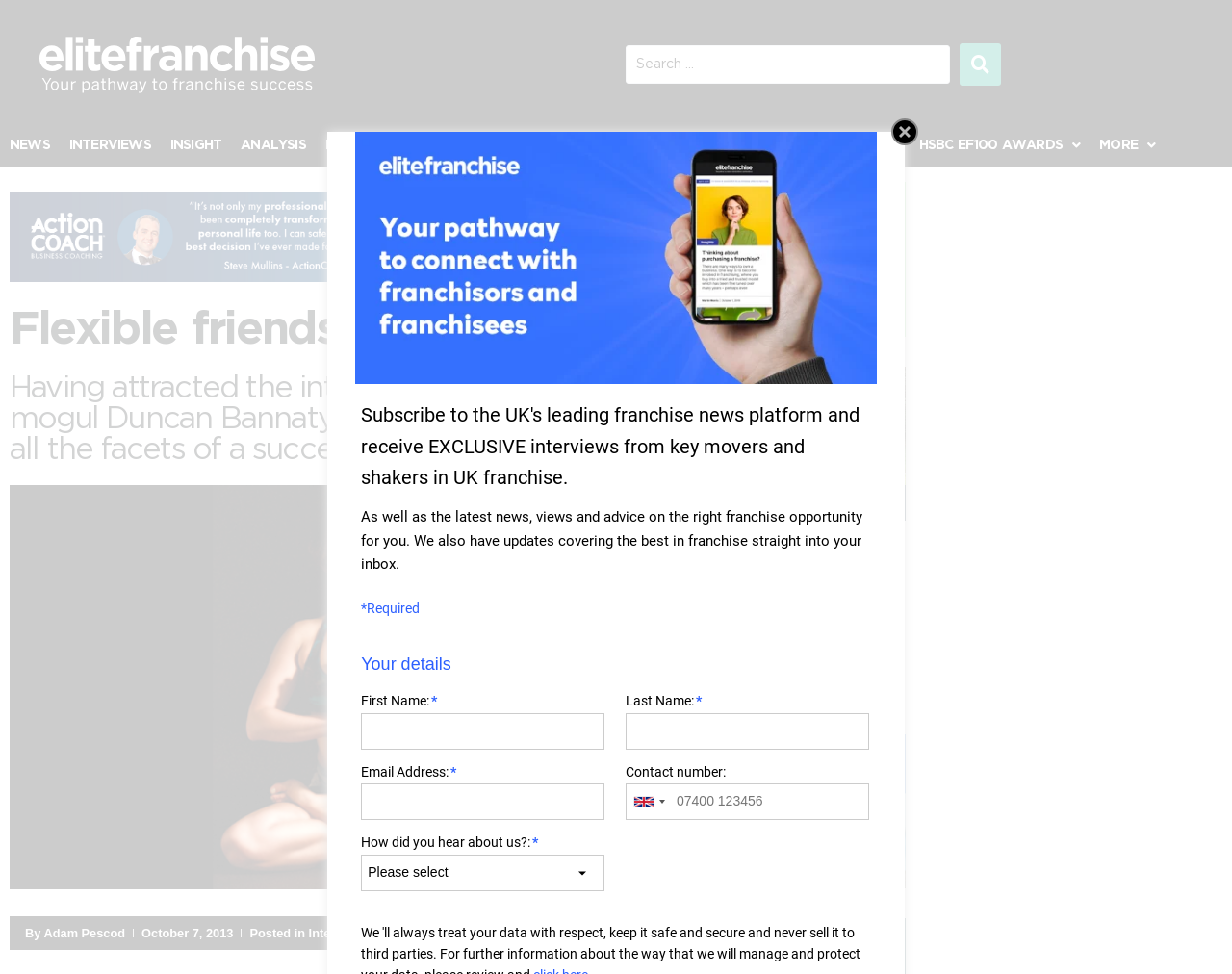Who is the author of the article?
Your answer should be a single word or phrase derived from the screenshot.

Adam Pescod